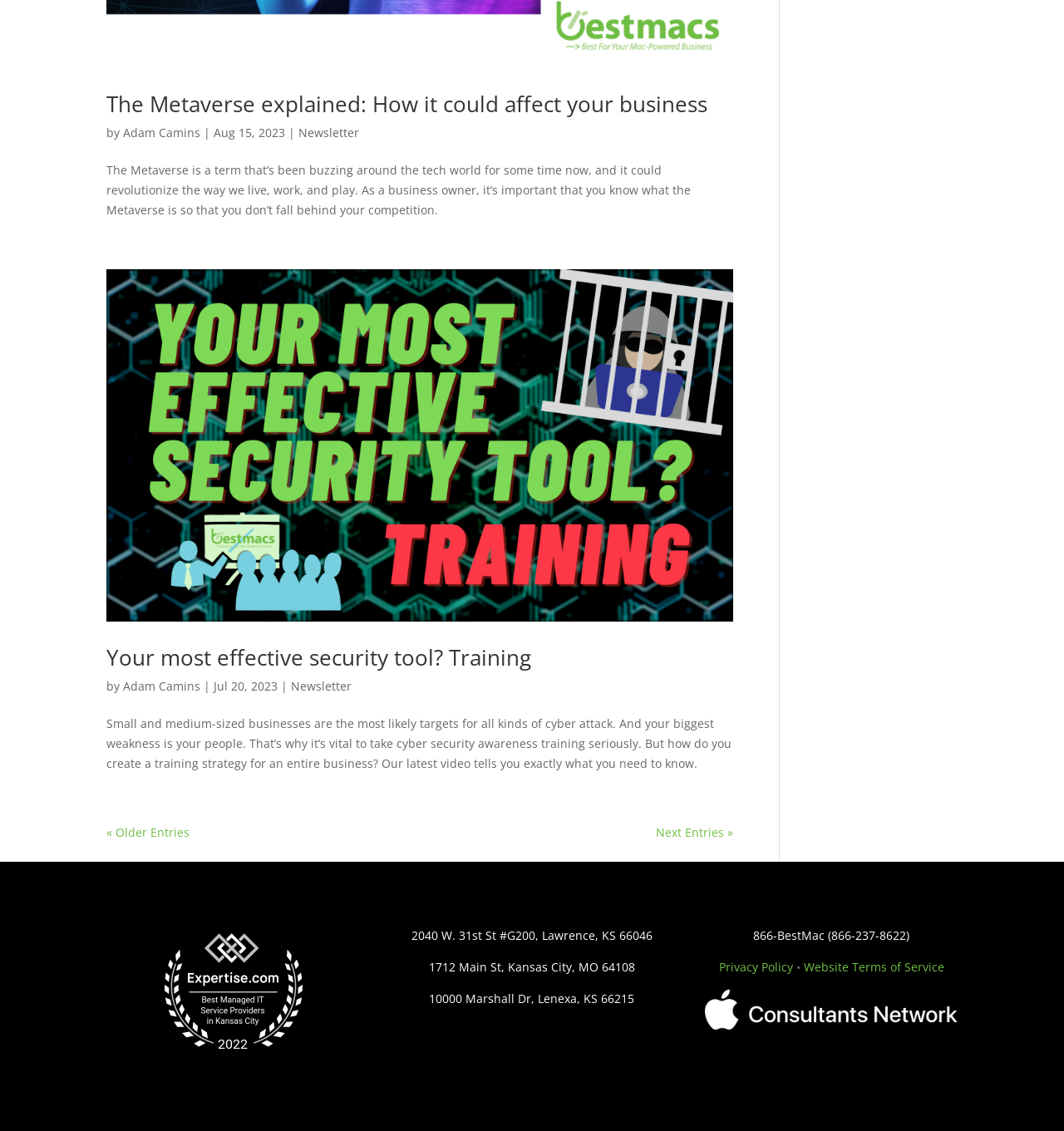Please give the bounding box coordinates of the area that should be clicked to fulfill the following instruction: "Contact the IT service provider". The coordinates should be in the format of four float numbers from 0 to 1, i.e., [left, top, right, bottom].

[0.708, 0.82, 0.855, 0.834]